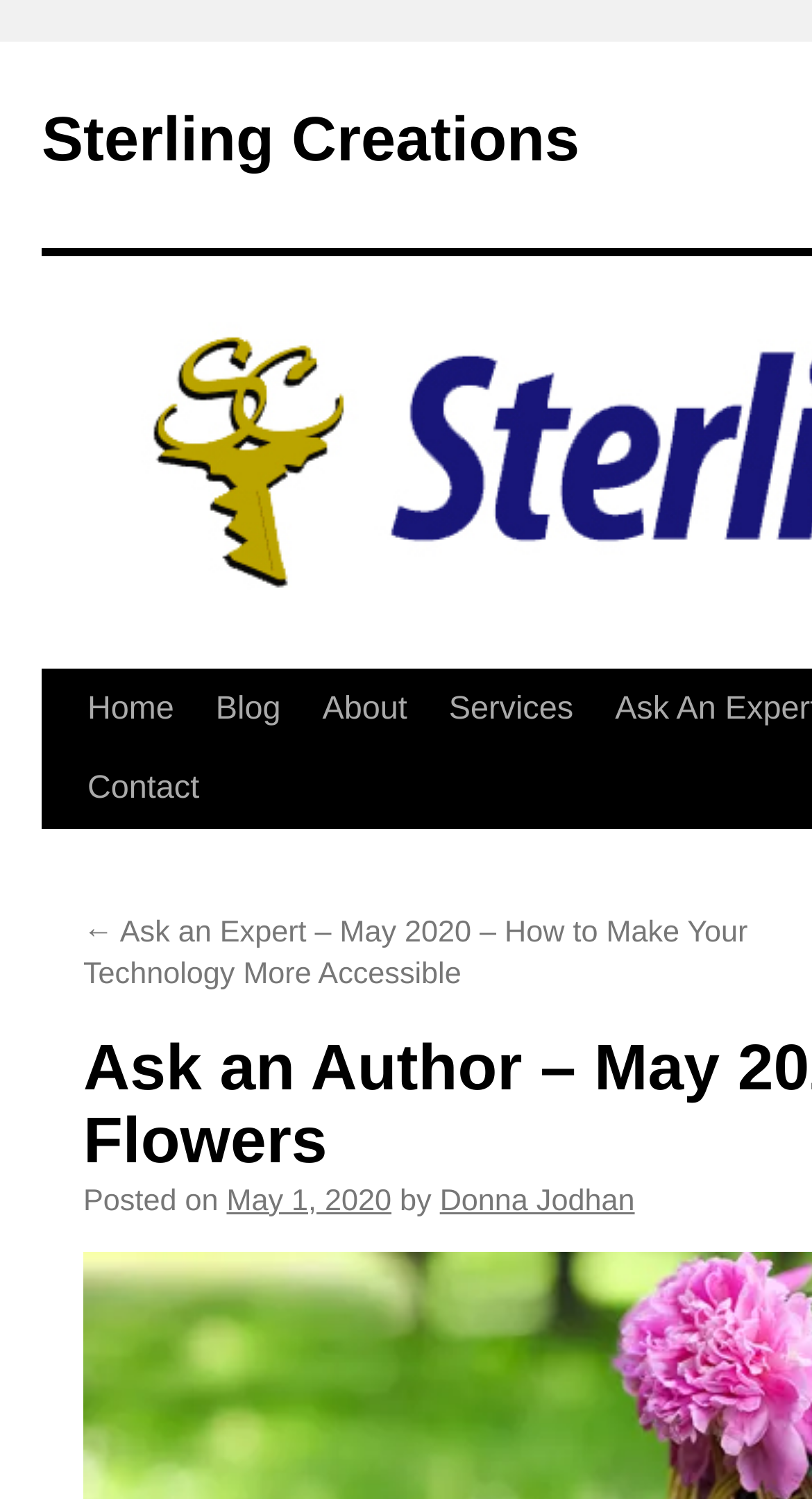Please identify the bounding box coordinates of the element I should click to complete this instruction: 'read about the author'. The coordinates should be given as four float numbers between 0 and 1, like this: [left, top, right, bottom].

[0.542, 0.79, 0.782, 0.812]